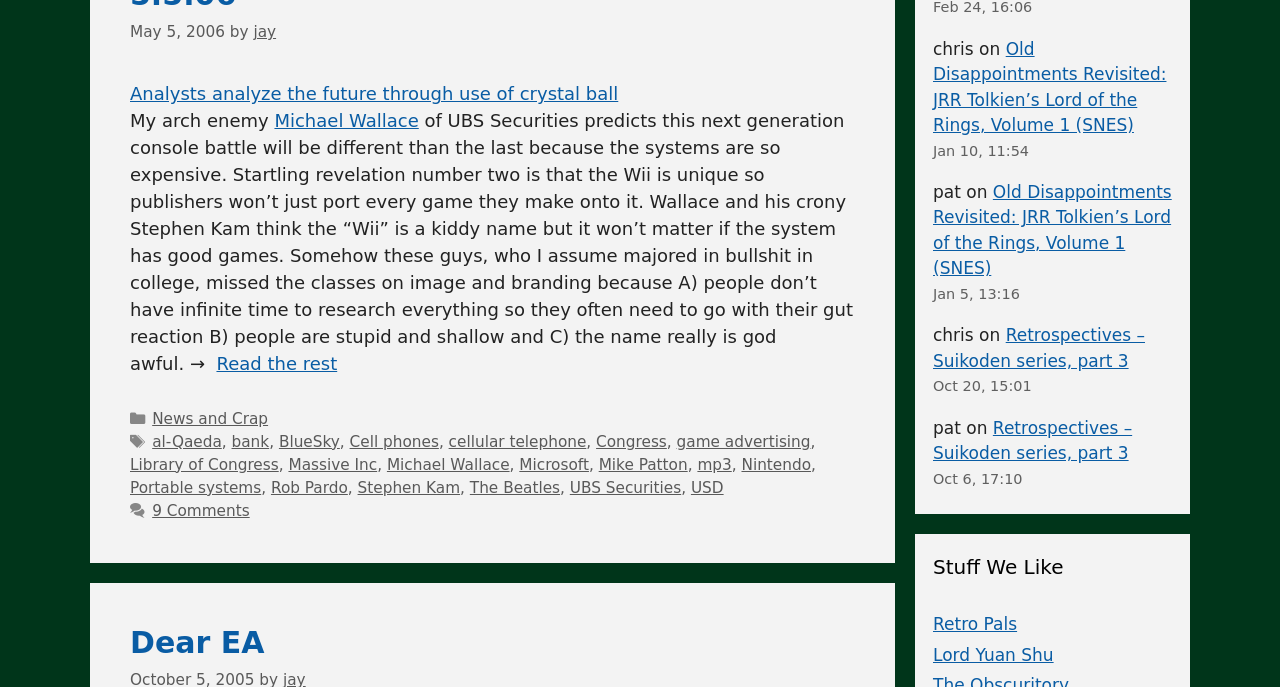Using the information in the image, give a comprehensive answer to the question: 
What is the topic of the blog post?

The topic of the blog post is the 'console battle' as indicated by the text discussing the next generation console battle and the opinions of Michael Wallace and Stephen Kam.